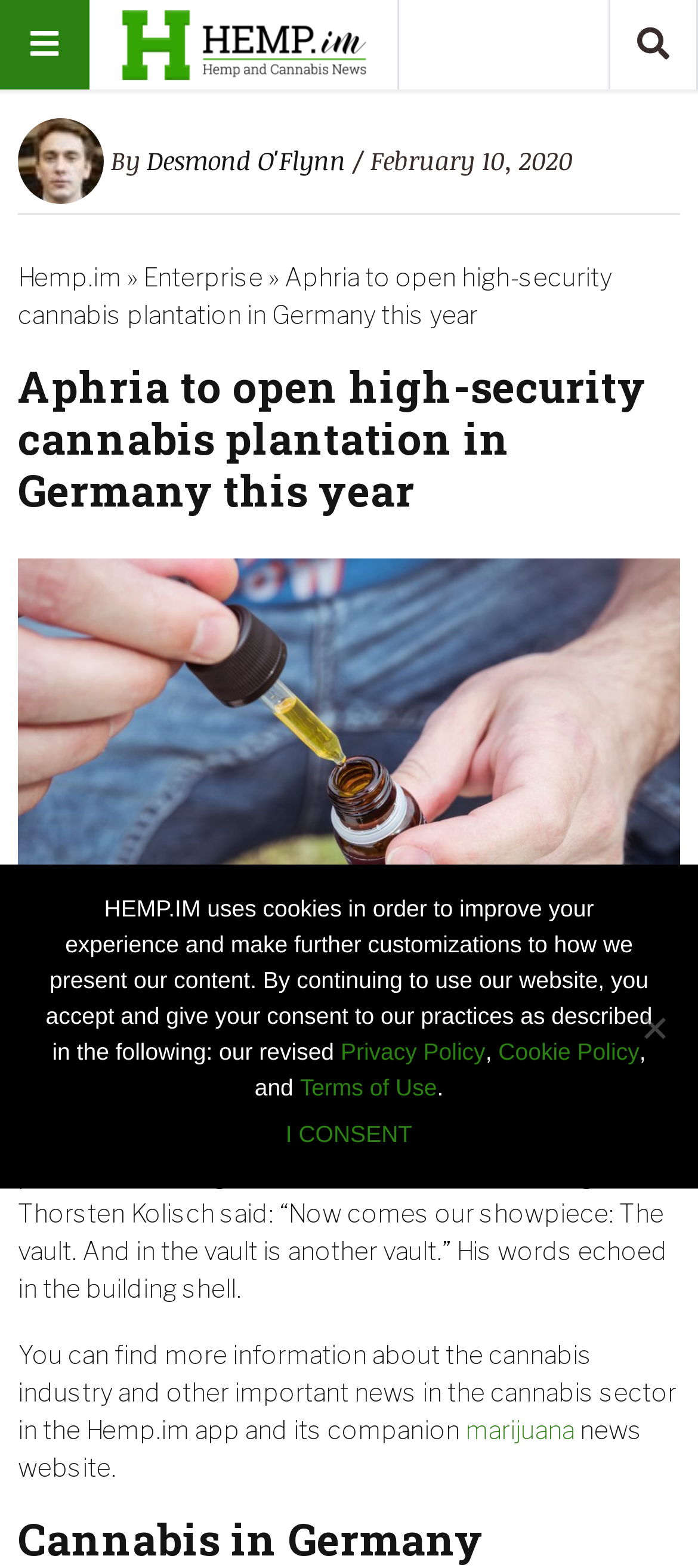Find the bounding box coordinates corresponding to the UI element with the description: "Terms of Use". The coordinates should be formatted as [left, top, right, bottom], with values as floats between 0 and 1.

[0.43, 0.685, 0.626, 0.702]